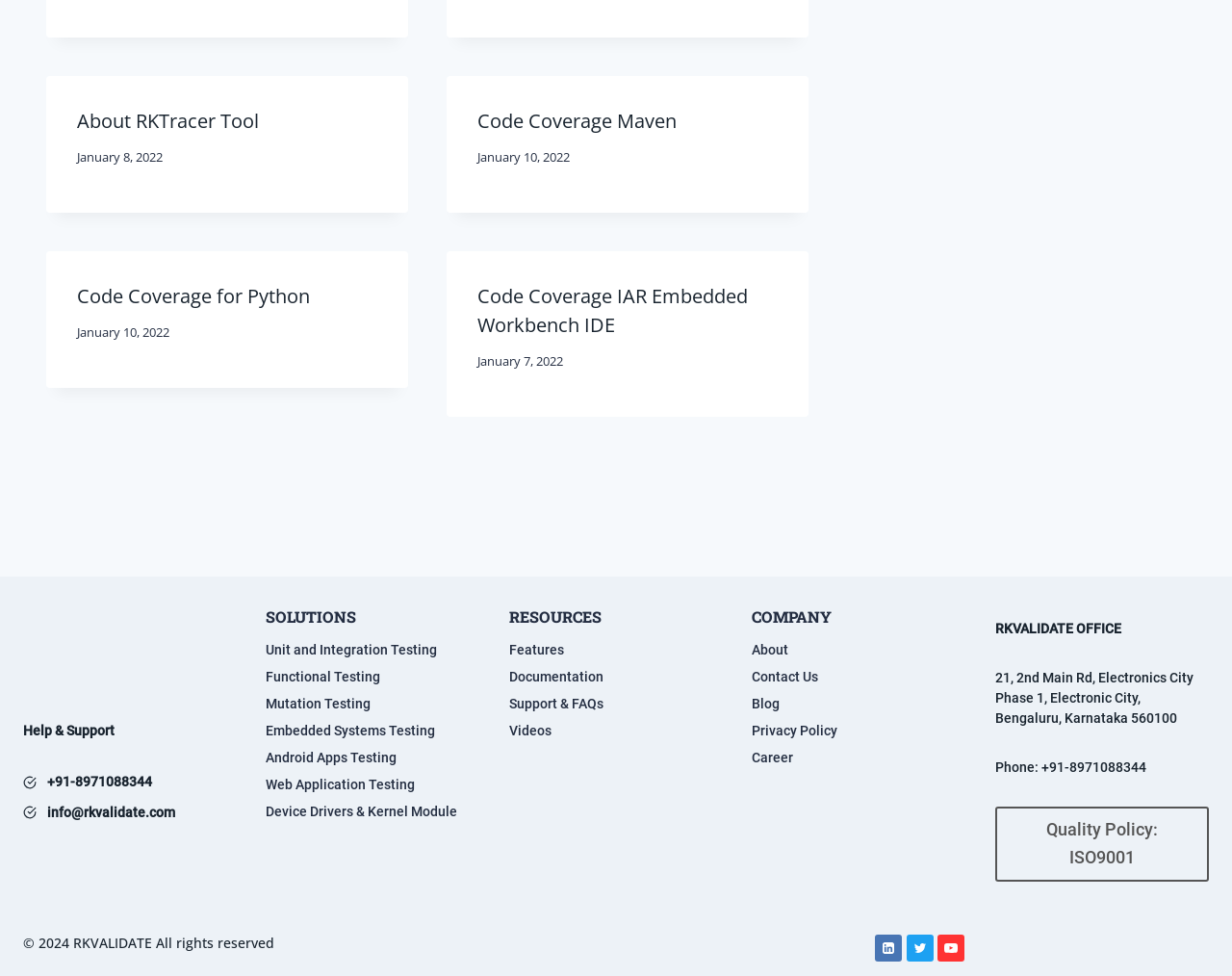Please identify the coordinates of the bounding box for the clickable region that will accomplish this instruction: "Click on About RKTracer Tool".

[0.062, 0.111, 0.21, 0.138]